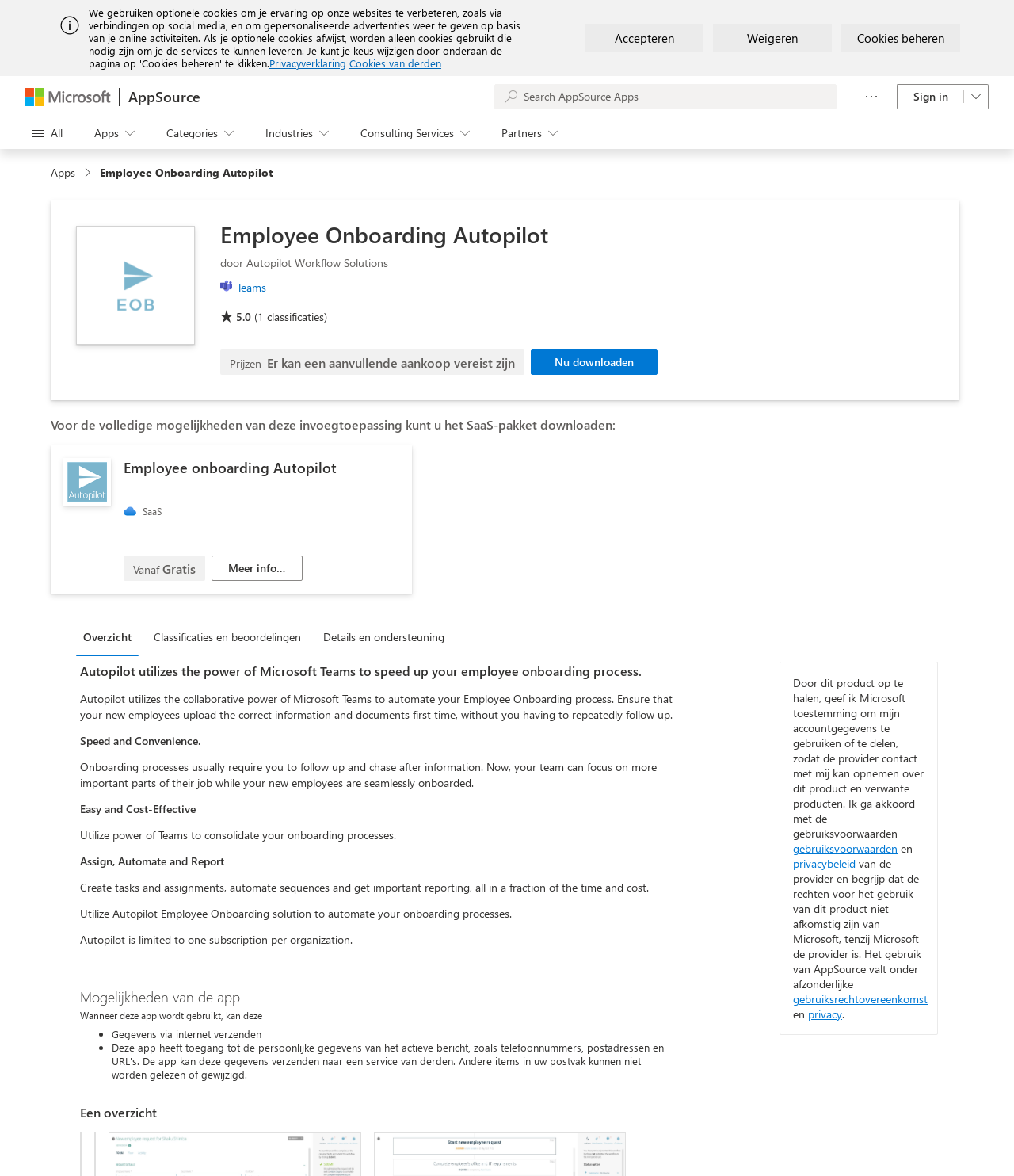Locate the bounding box coordinates of the element I should click to achieve the following instruction: "Search AppSource Apps".

[0.488, 0.071, 0.825, 0.093]